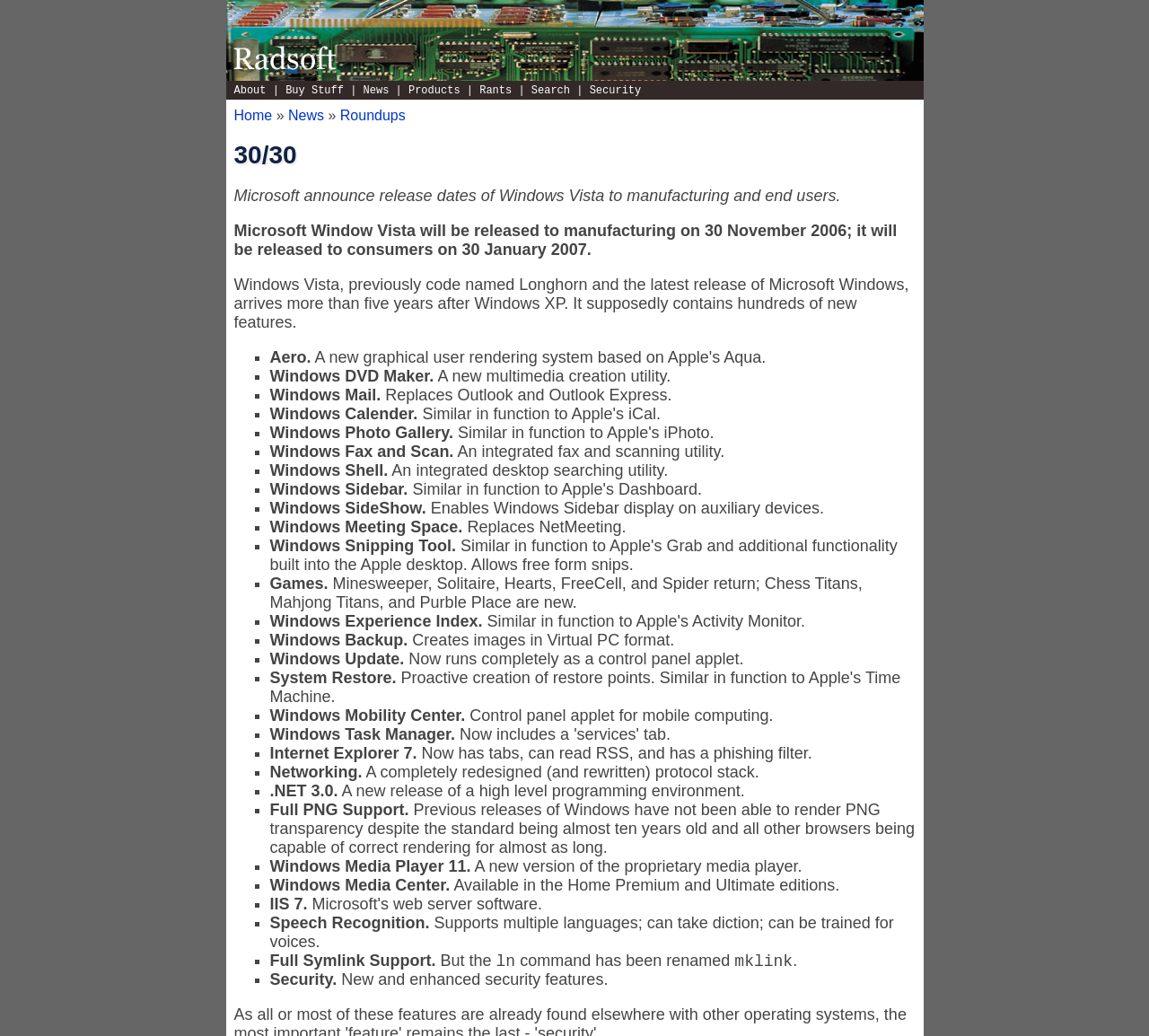Locate the bounding box coordinates of the element I should click to achieve the following instruction: "Click on the 'About' link".

[0.204, 0.081, 0.232, 0.093]